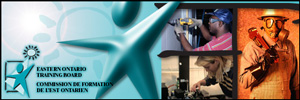Please respond in a single word or phrase: 
What is the bilingual equivalent of 'Eastern Ontario Training Board'?

Commission de formation de l'est ontarien